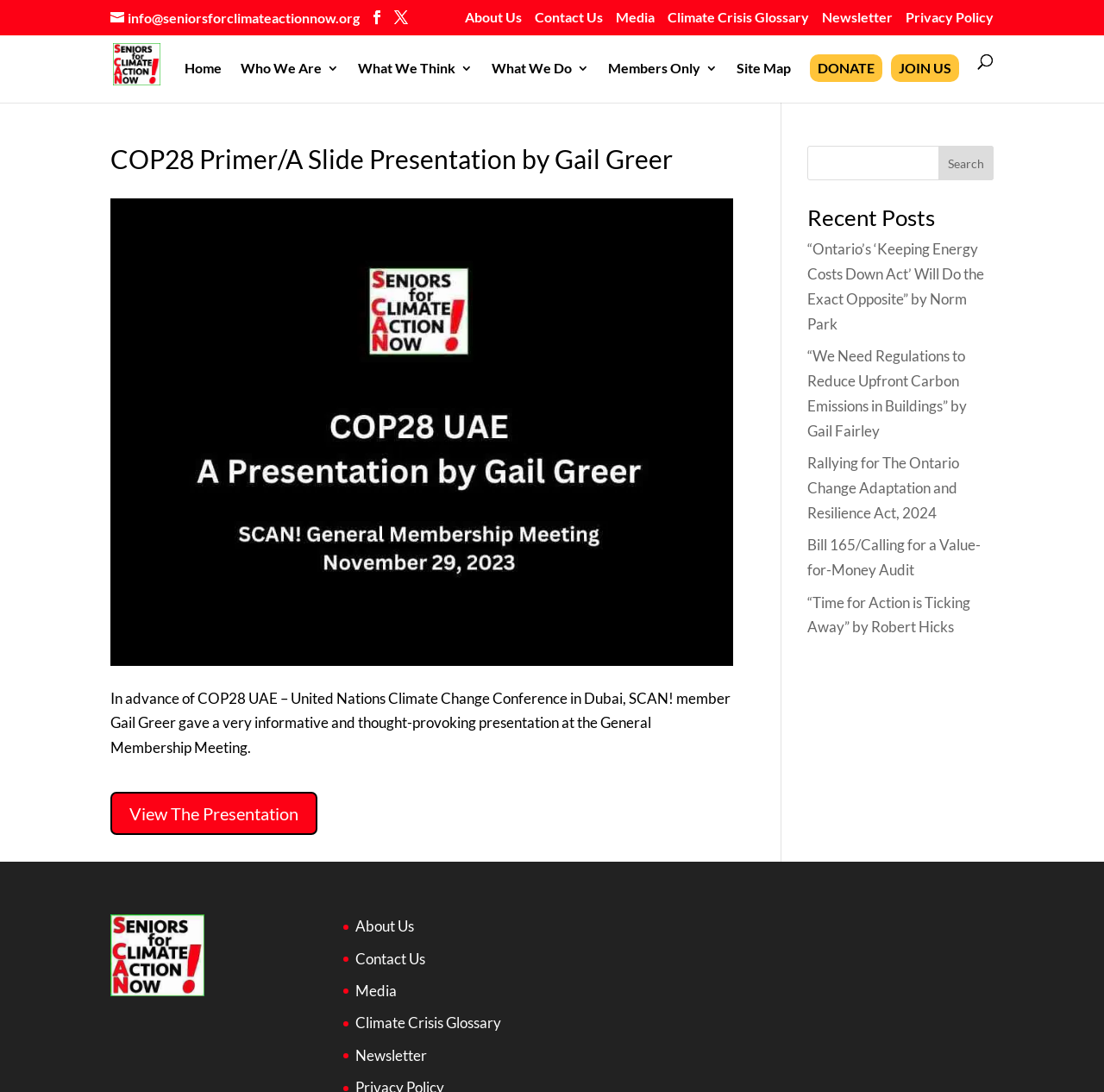Locate the bounding box coordinates of the clickable region to complete the following instruction: "Go to the about us page."

[0.421, 0.009, 0.473, 0.032]